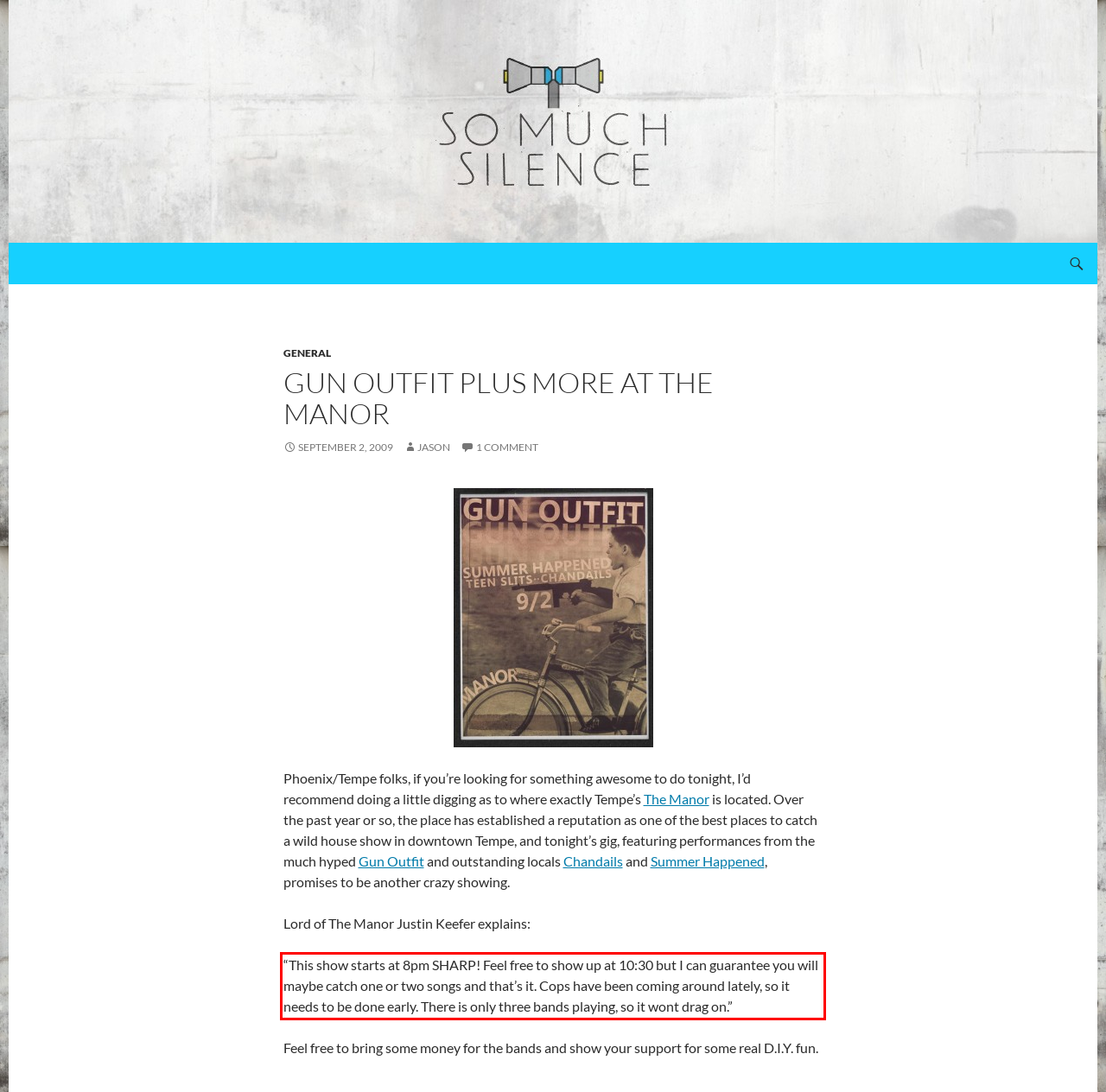Given a screenshot of a webpage containing a red bounding box, perform OCR on the text within this red bounding box and provide the text content.

“This show starts at 8pm SHARP! Feel free to show up at 10:30 but I can guarantee you will maybe catch one or two songs and that’s it. Cops have been coming around lately, so it needs to be done early. There is only three bands playing, so it wont drag on.”